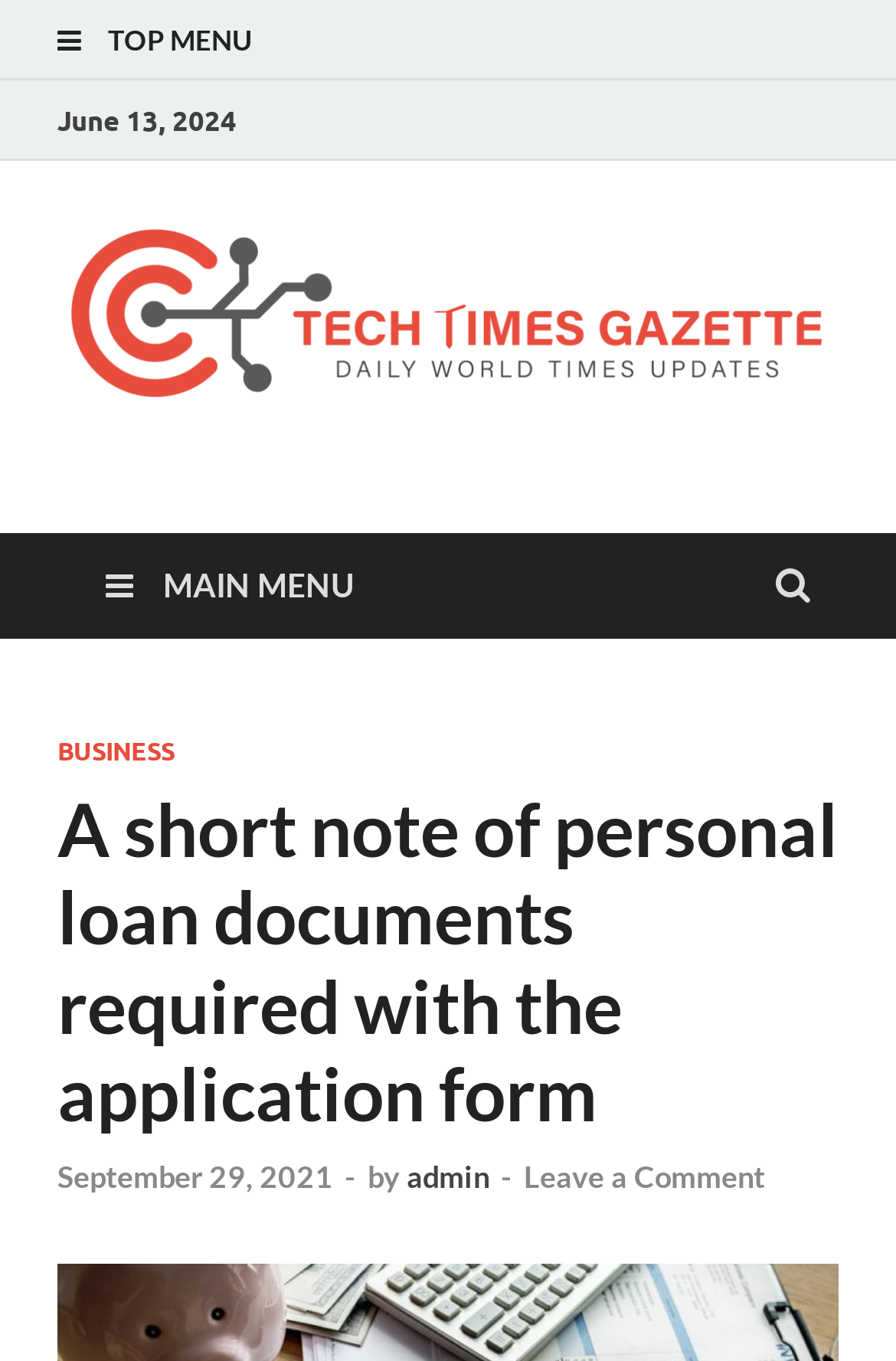Who is the author of the article? Observe the screenshot and provide a one-word or short phrase answer.

admin